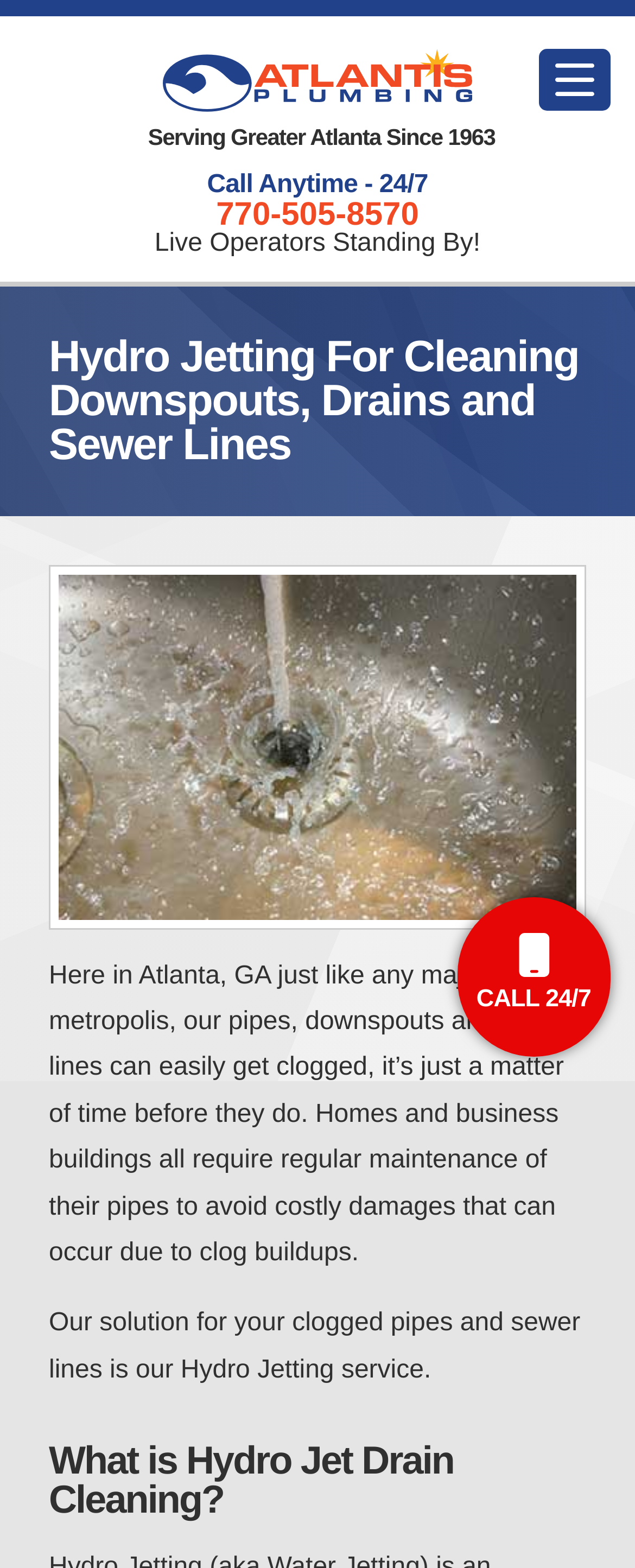What is the company name?
Please answer the question with a single word or phrase, referencing the image.

Atlantis Plumbing